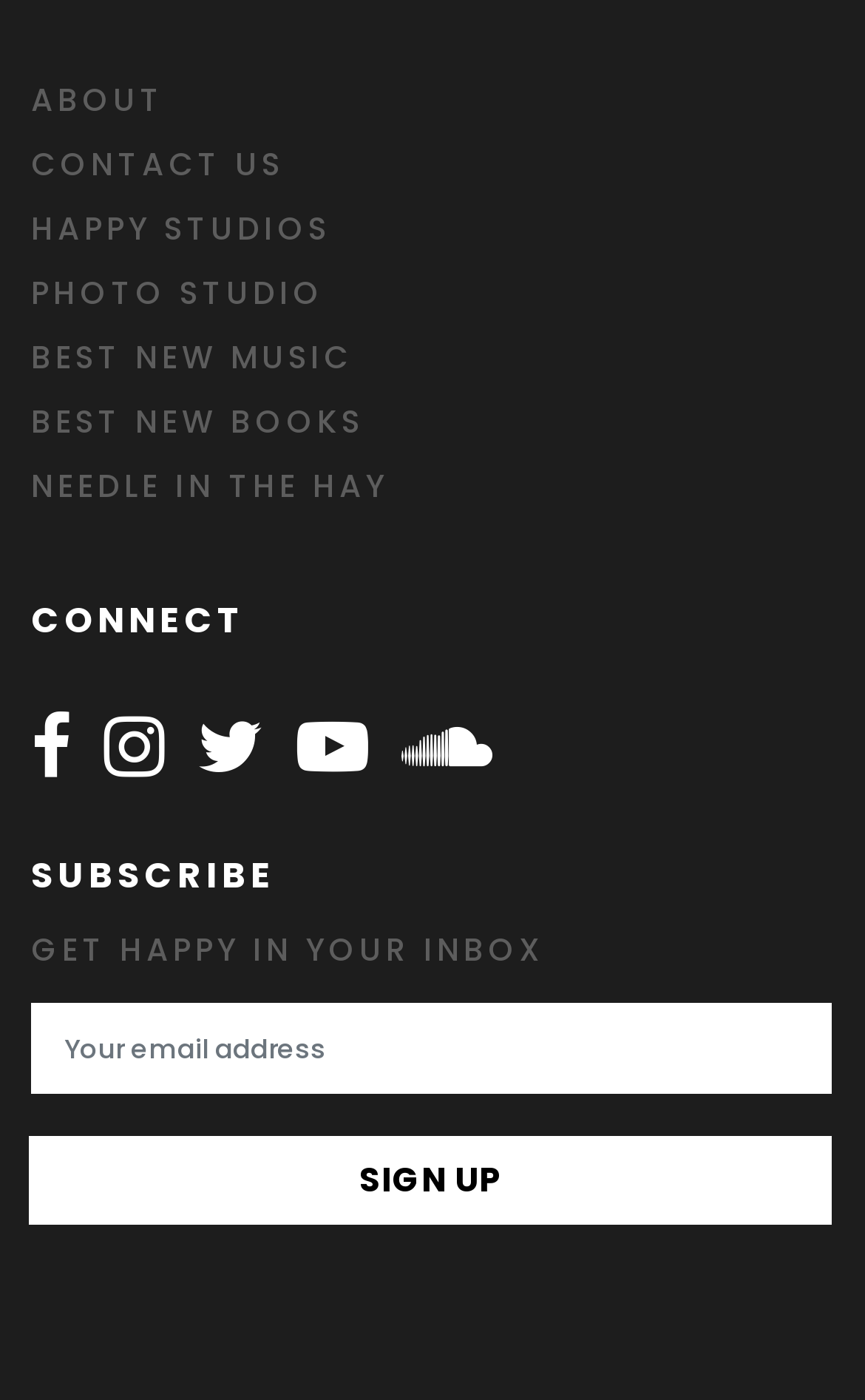Respond to the question below with a single word or phrase:
What is the heading above the social media links?

CONNECT